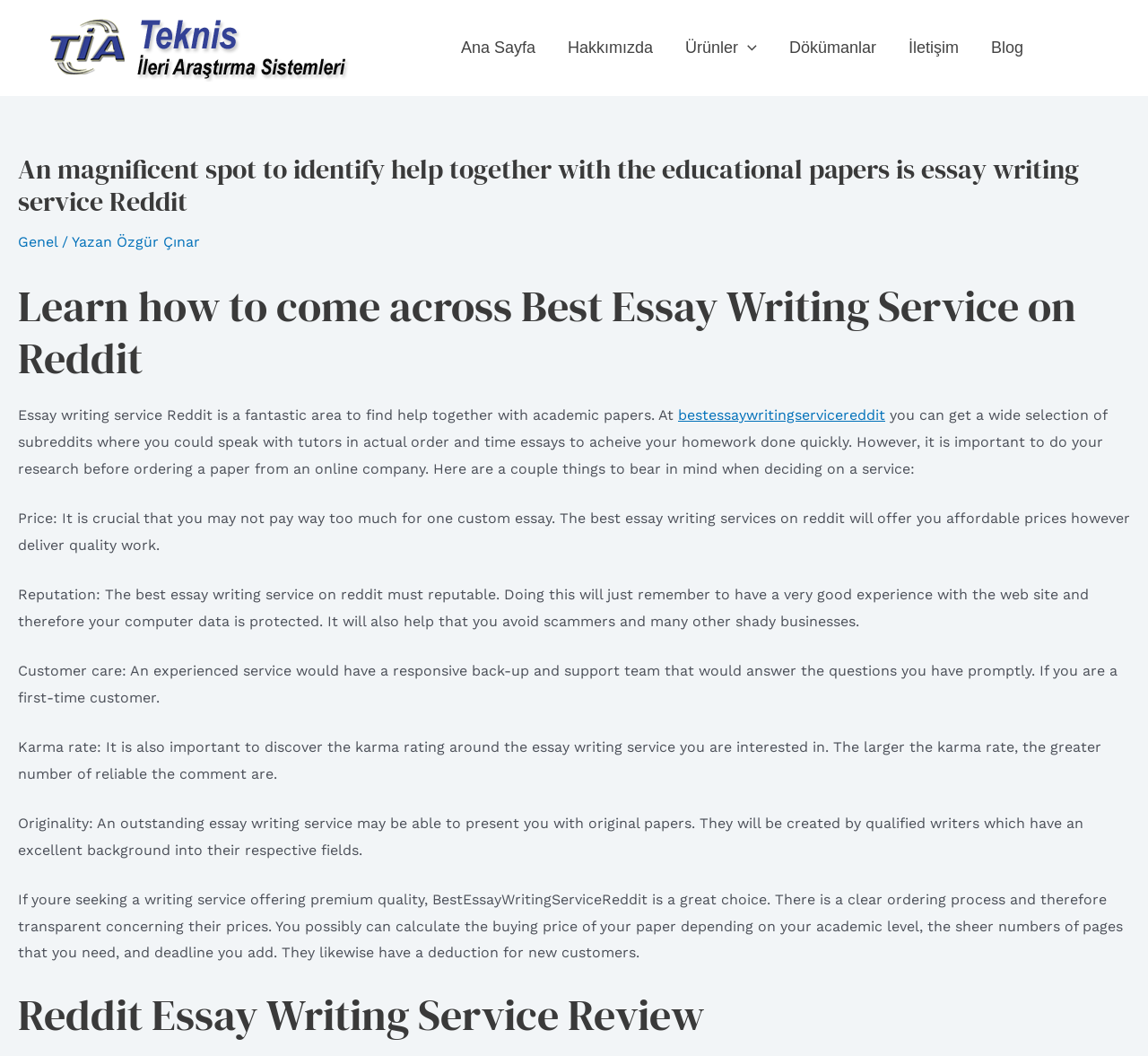What are the factors to consider when choosing an essay writing service?
Please describe in detail the information shown in the image to answer the question.

I found the answer by reading the text content of the webpage, which lists out the factors to consider when choosing an essay writing service. These factors are mentioned in separate paragraphs, and they are Price, Reputation, Customer care, Karma rate, and Originality.